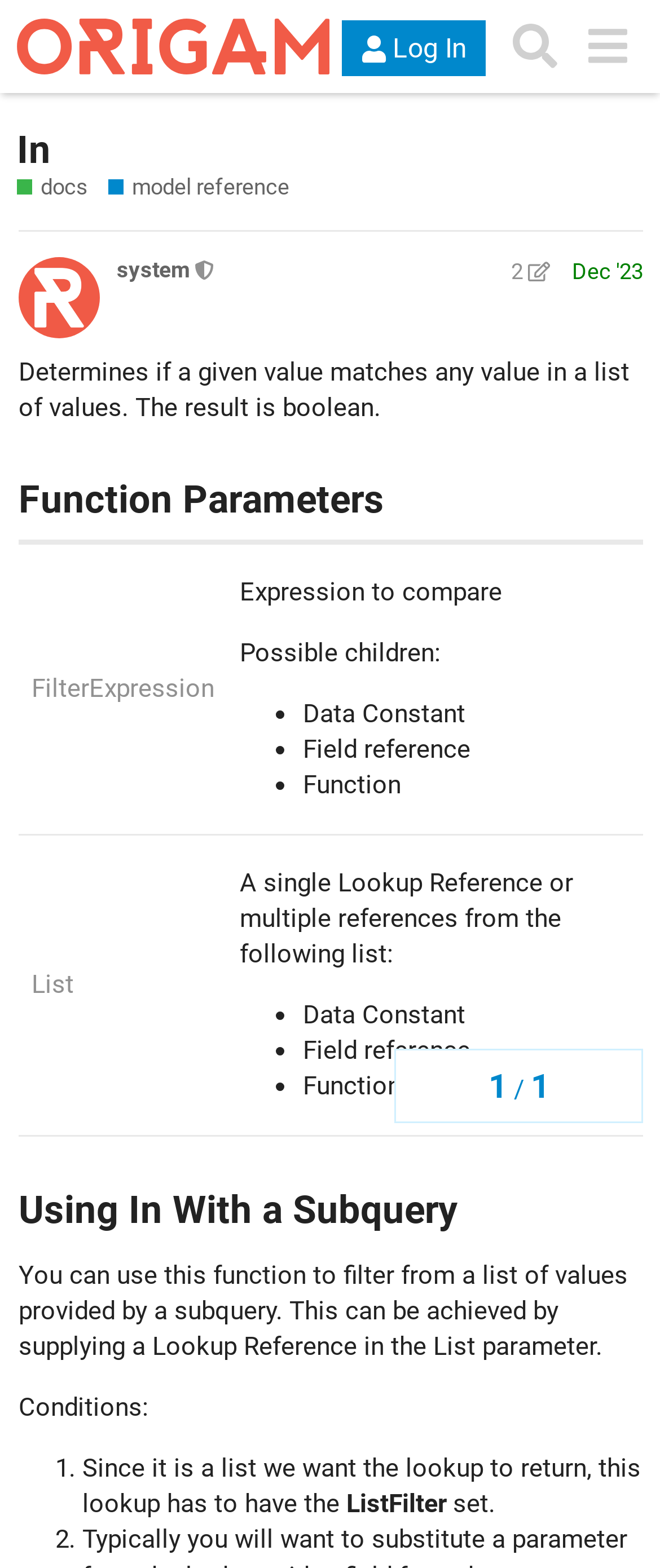Extract the bounding box of the UI element described as: "alt="ORIGAM Community"".

[0.026, 0.01, 0.5, 0.049]